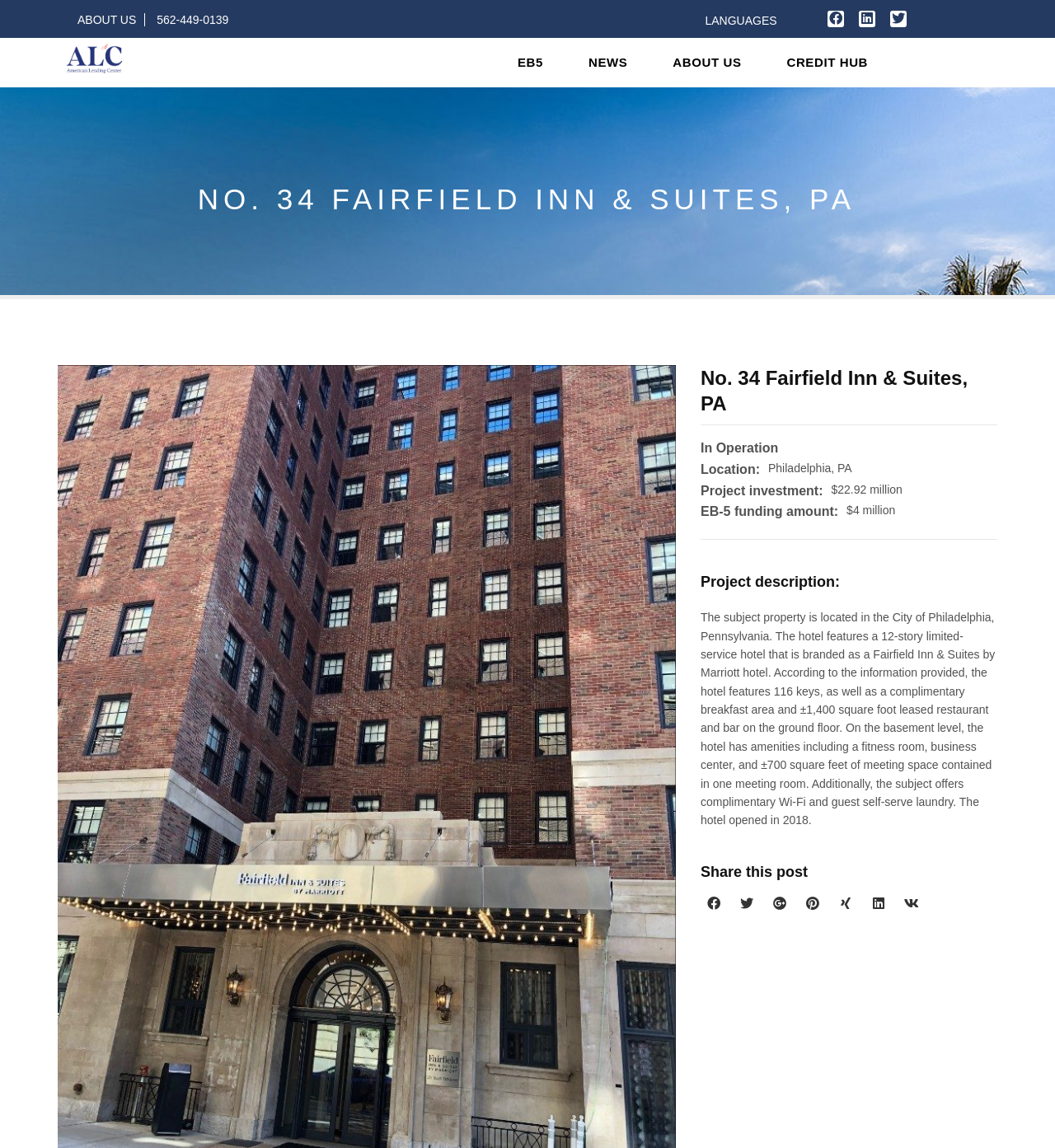What is the location of the Fairfield Inn & Suites hotel?
Refer to the screenshot and answer in one word or phrase.

Philadelphia, PA